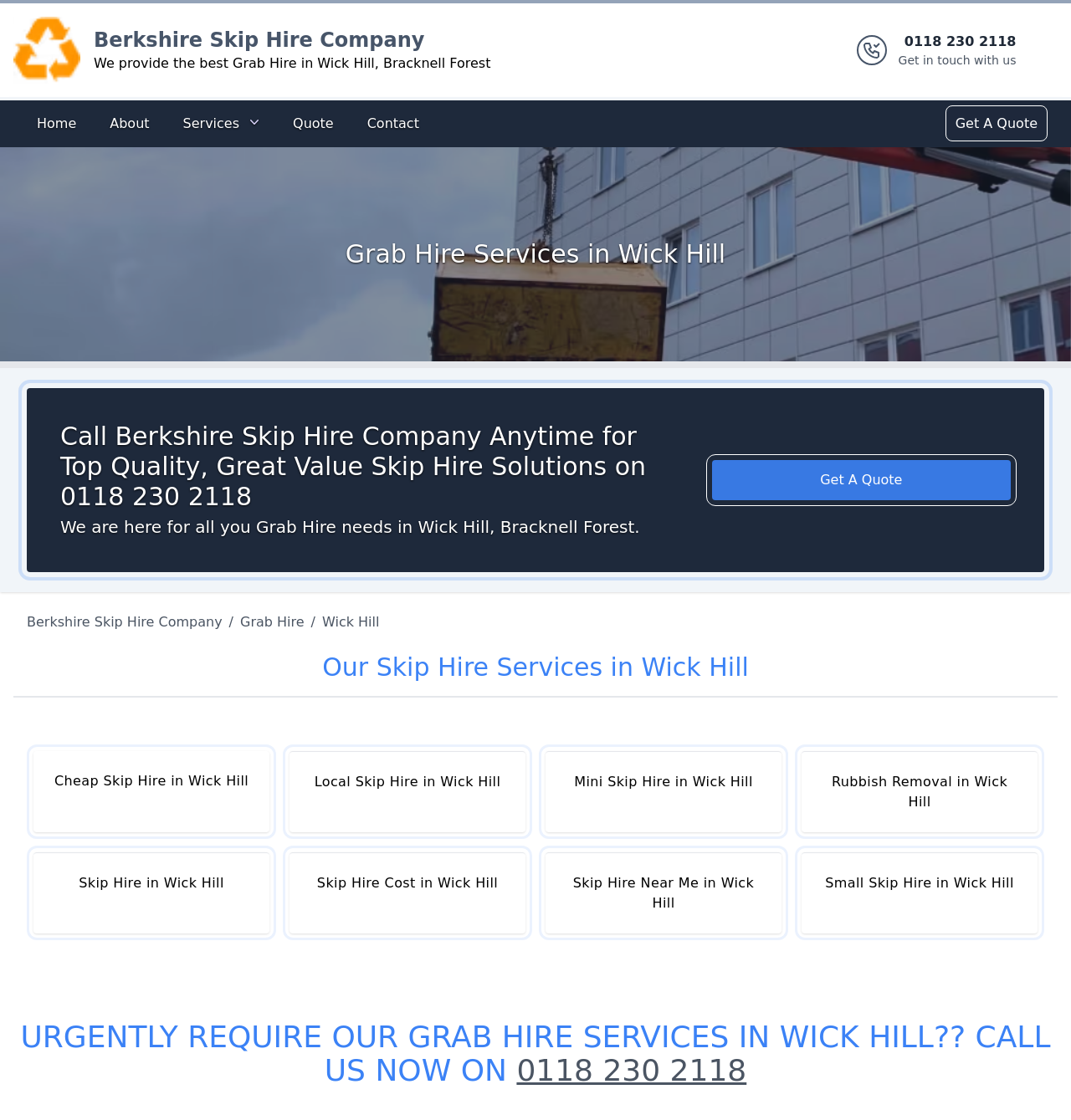Locate the bounding box coordinates of the element that should be clicked to execute the following instruction: "Search for something".

None